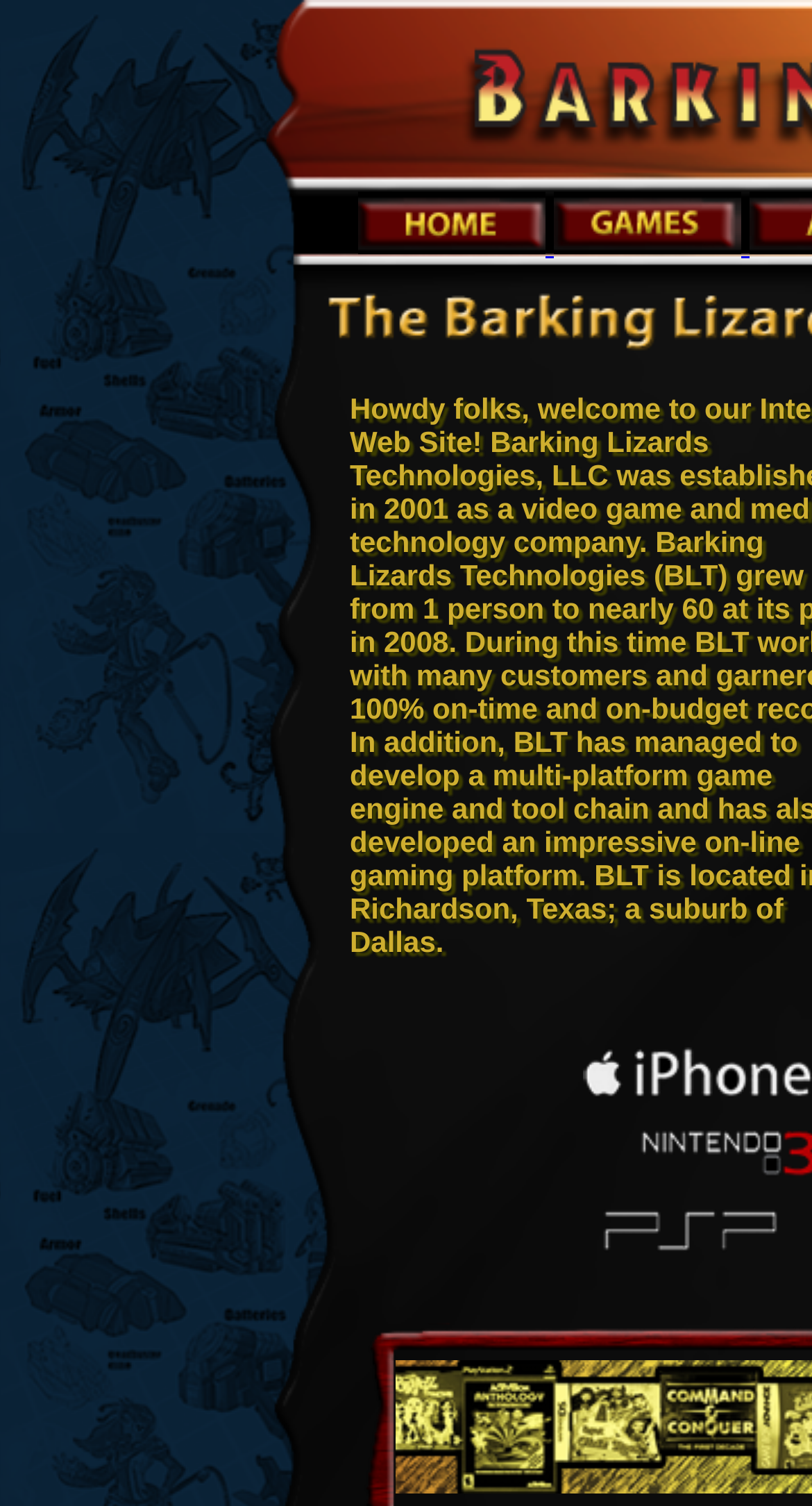Find the bounding box of the element with the following description: "alt="Games" name="butGames"". The coordinates must be four float numbers between 0 and 1, formatted as [left, top, right, bottom].

[0.682, 0.151, 0.923, 0.174]